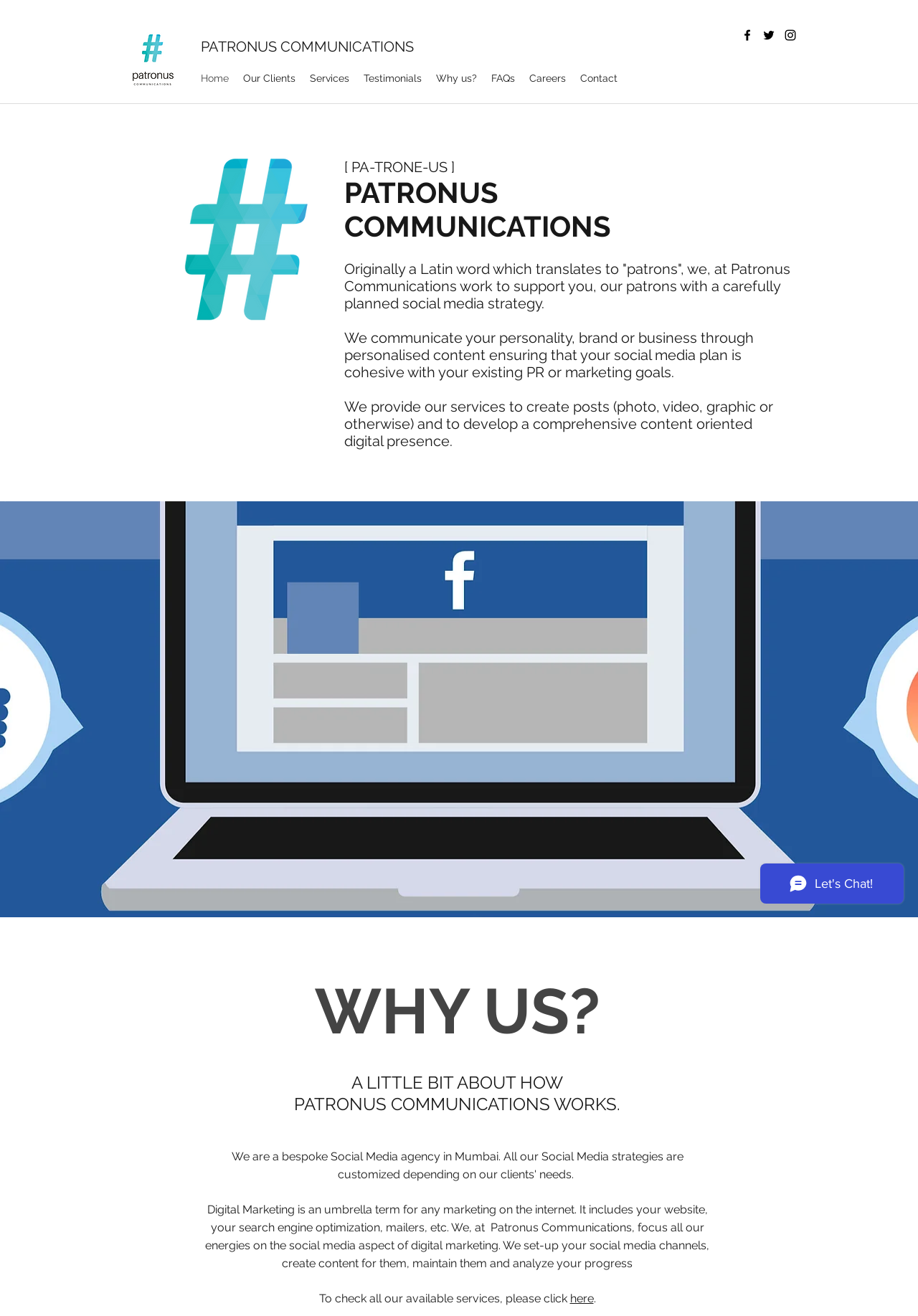What social media platforms are linked on the webpage?
Could you please answer the question thoroughly and with as much detail as possible?

The social media platforms linked on the webpage can be found in the 'Social Bar' list element, which contains links to facebook, twitter, and instagram, each with its corresponding image.